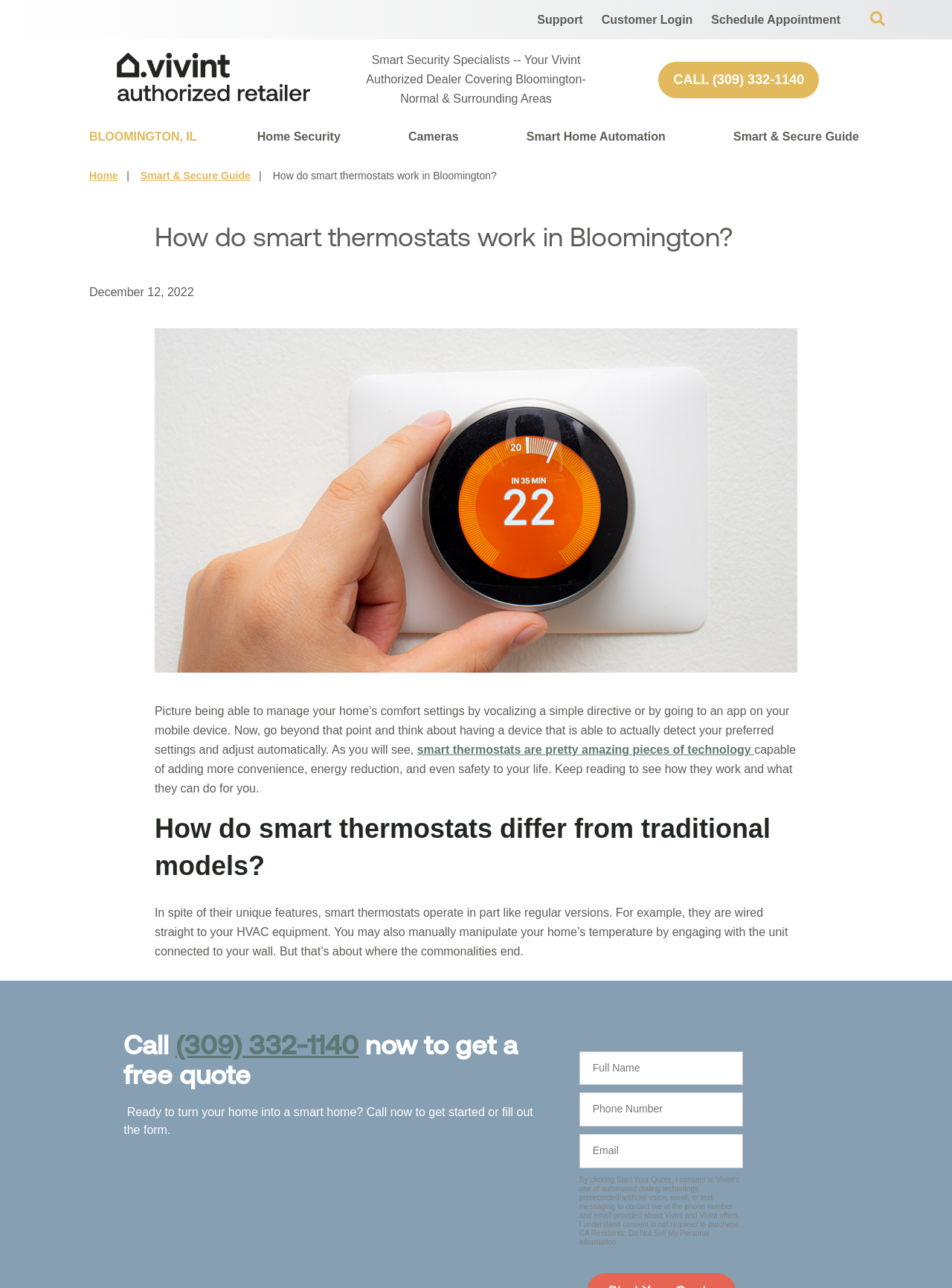What is the purpose of smart thermostats according to the webpage?
Please provide a comprehensive answer based on the visual information in the image.

I found the answer by reading the static text element with the bounding box coordinates [0.162, 0.547, 0.829, 0.587], which mentions that smart thermostats are 'capable of adding more convenience, energy reduction, and even safety to your life'.